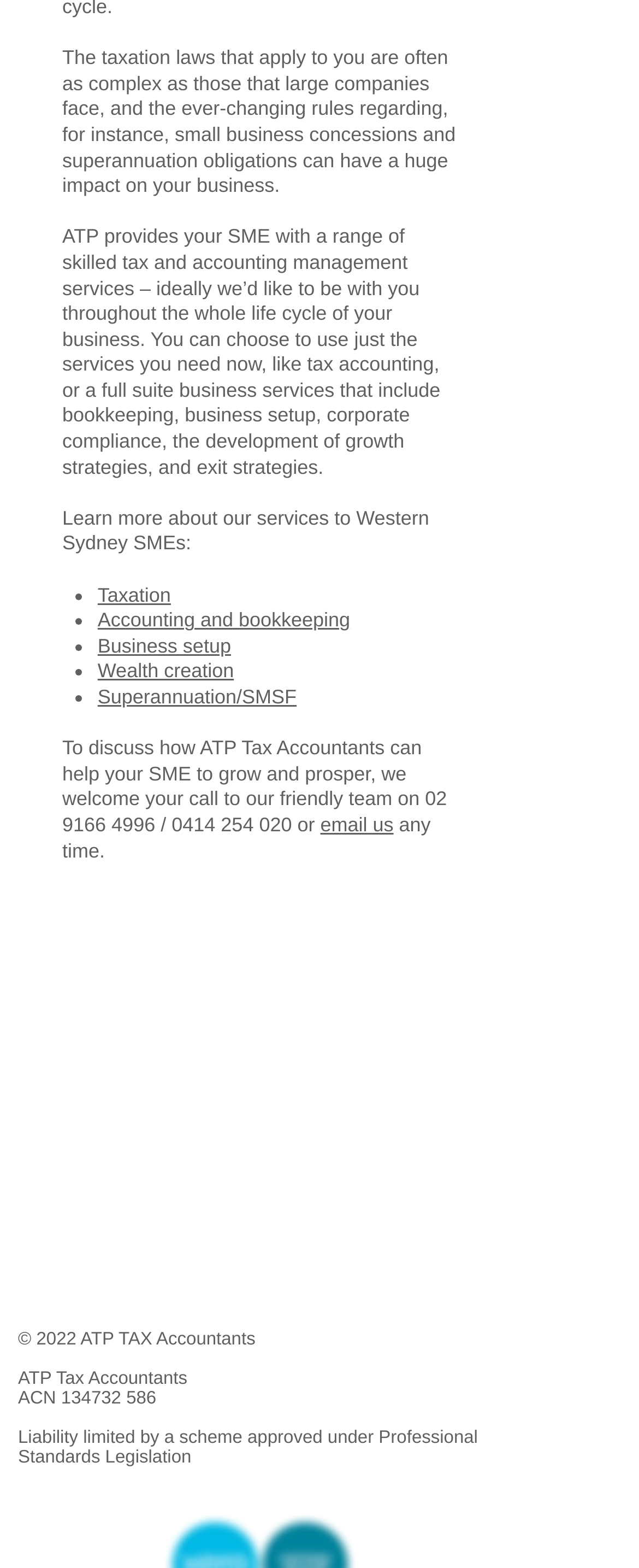Determine the bounding box coordinates for the area that needs to be clicked to fulfill this task: "Email ATP Tax Accountants". The coordinates must be given as four float numbers between 0 and 1, i.e., [left, top, right, bottom].

[0.501, 0.519, 0.616, 0.533]